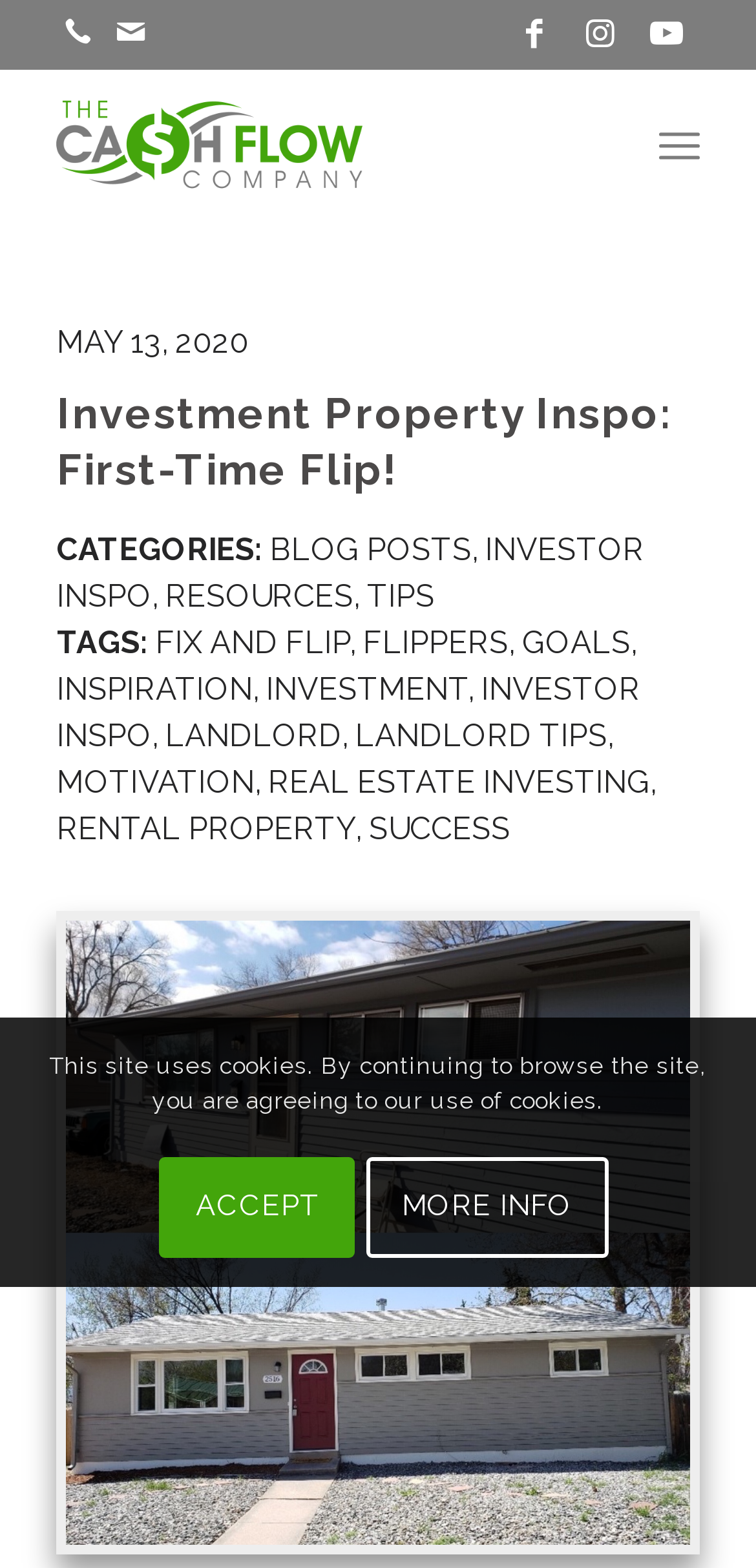Provide a single word or phrase to answer the given question: 
What is the name of the company?

The Cash Flow Company